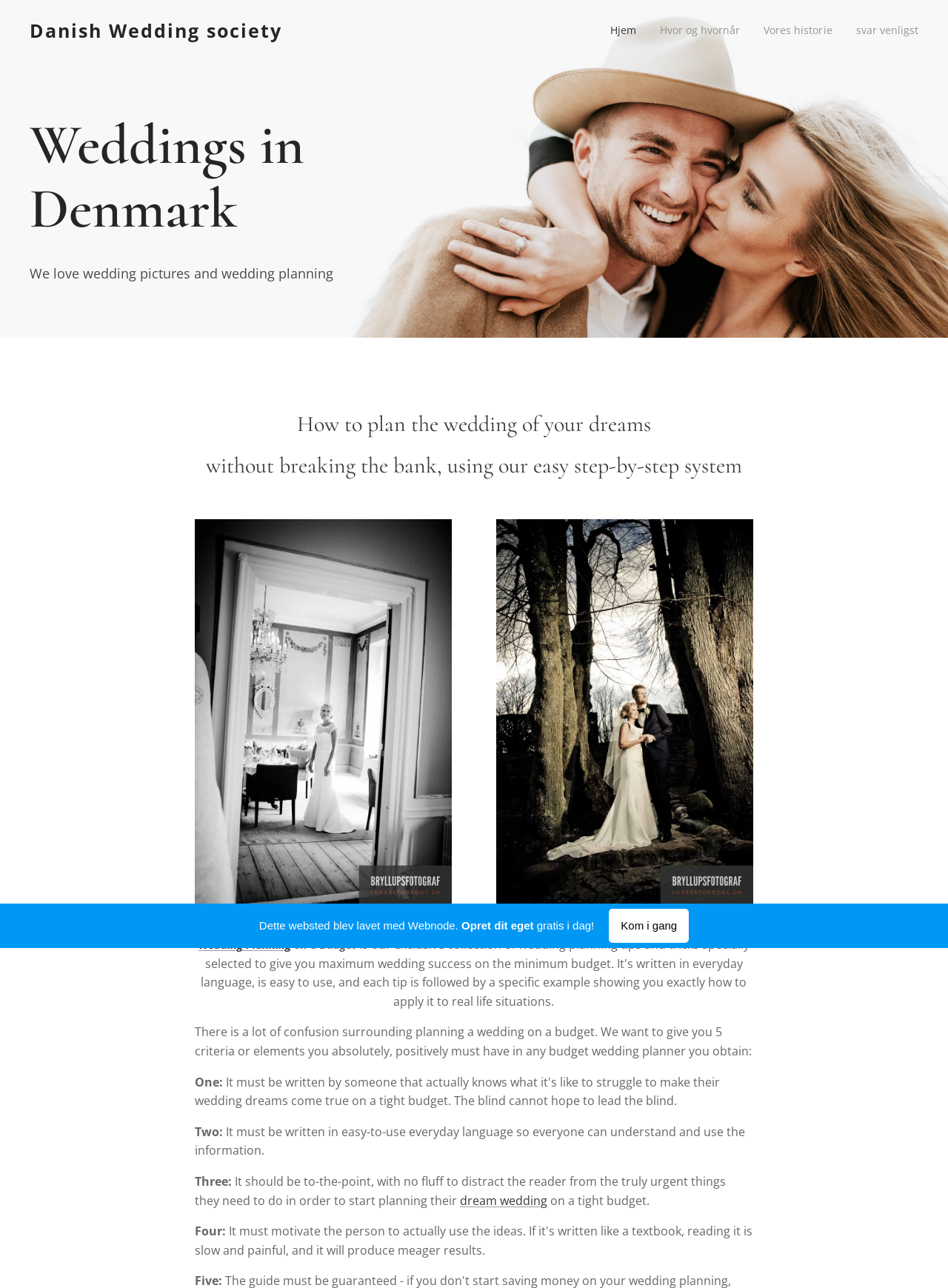Describe every aspect of the webpage comprehensively.

The webpage is about wedding planning, specifically focusing on planning a dream wedding on a budget. At the top left, there is a layout table with the title "Danish Wedding society". Below it, there are four links: "Hjem", "Hvor og hvornår", "Vores historie", and "Svar venligst", which are likely navigation links.

To the right of these links, there is a heading "Weddings in Denmark" followed by a paragraph of text "We love wedding pictures and wedding planning". Below this, there is a prominent heading "How to plan the wedding of your dreams" with a subheading "without breaking the bank, using our easy step-by-step system".

Further down, there is a link "Wedding Planning" with the text "on a Budget" next to it. Below this, there is a lengthy paragraph of text discussing the importance of having a budget wedding planner that meets certain criteria. The text is divided into sections labeled "One:", "Two:", "Three:", and "Four:", each describing a necessary element for a budget wedding planner.

At the very bottom of the page, there is a link "Dette websted blev lavet med Webnode. Opret dit eget gratis i dag! Kom i gang", which appears to be a promotional link for a website builder.